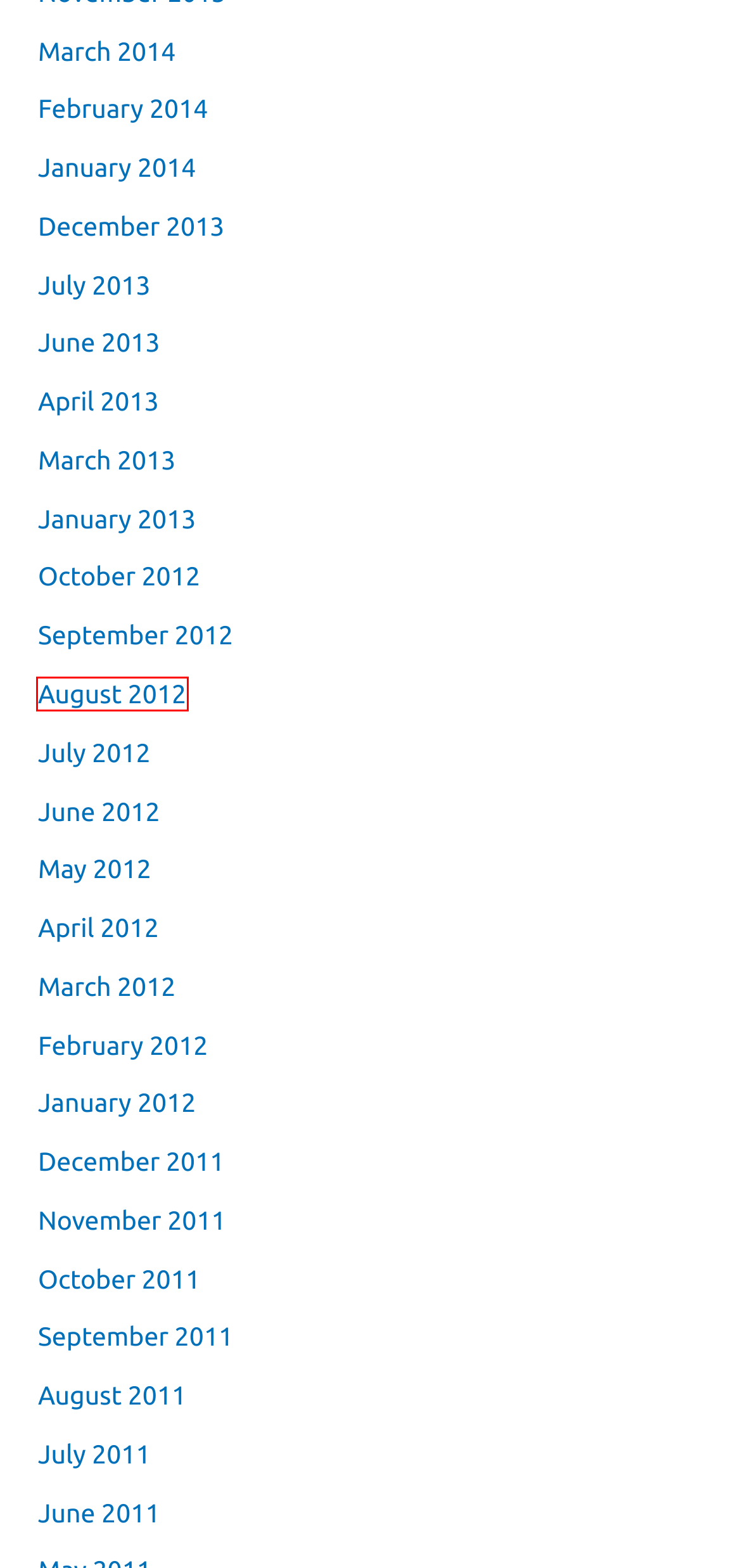You are provided with a screenshot of a webpage that has a red bounding box highlighting a UI element. Choose the most accurate webpage description that matches the new webpage after clicking the highlighted element. Here are your choices:
A. January 2013 – Duke Twins
B. March 2014 – Duke Twins
C. March 2012 – Duke Twins
D. March 2013 – Duke Twins
E. June 2012 – Duke Twins
F. February 2012 – Duke Twins
G. August 2012 – Duke Twins
H. January 2014 – Duke Twins

G